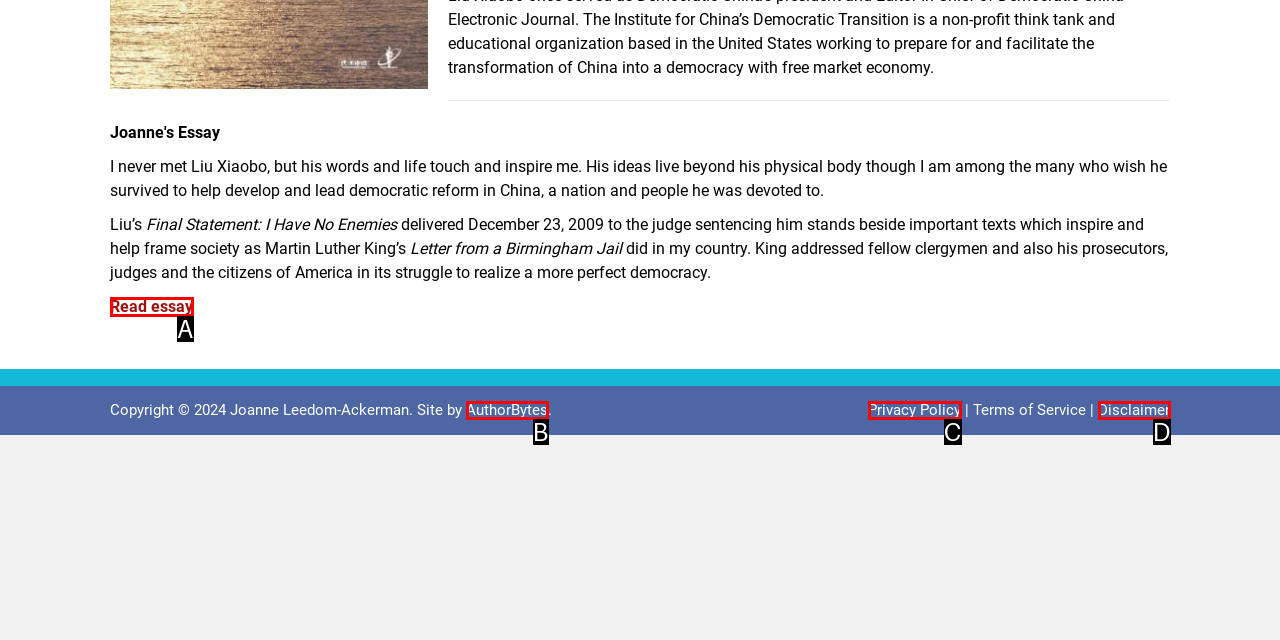Identify the UI element that corresponds to this description: Disclaimer
Respond with the letter of the correct option.

D